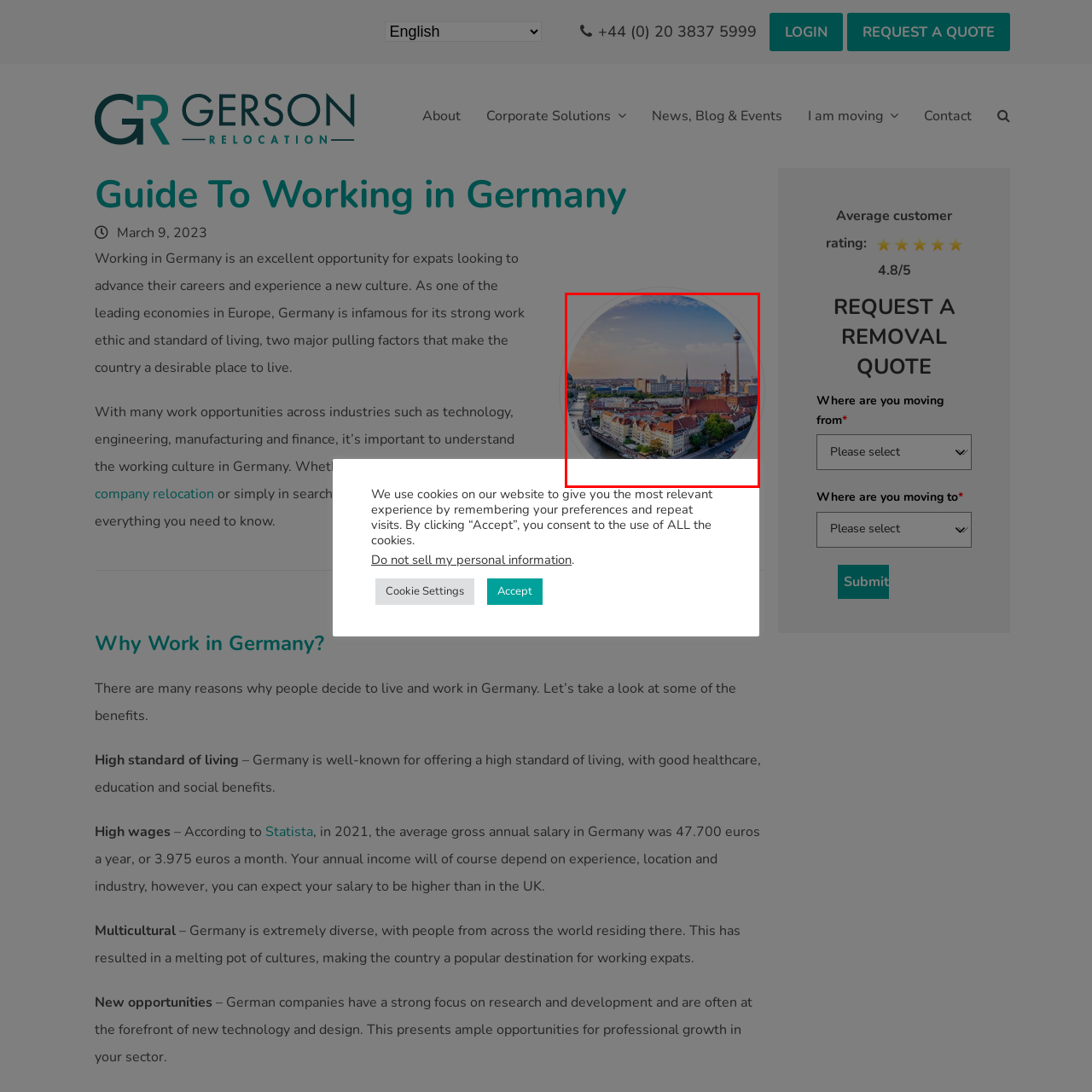What is the color of the sky in the image?
Take a close look at the image highlighted by the red bounding box and answer the question thoroughly based on the details you see.

The caption describes the backdrop of the image as a beautiful mixture of blue skies and soft clouds, creating a picturesque scene.